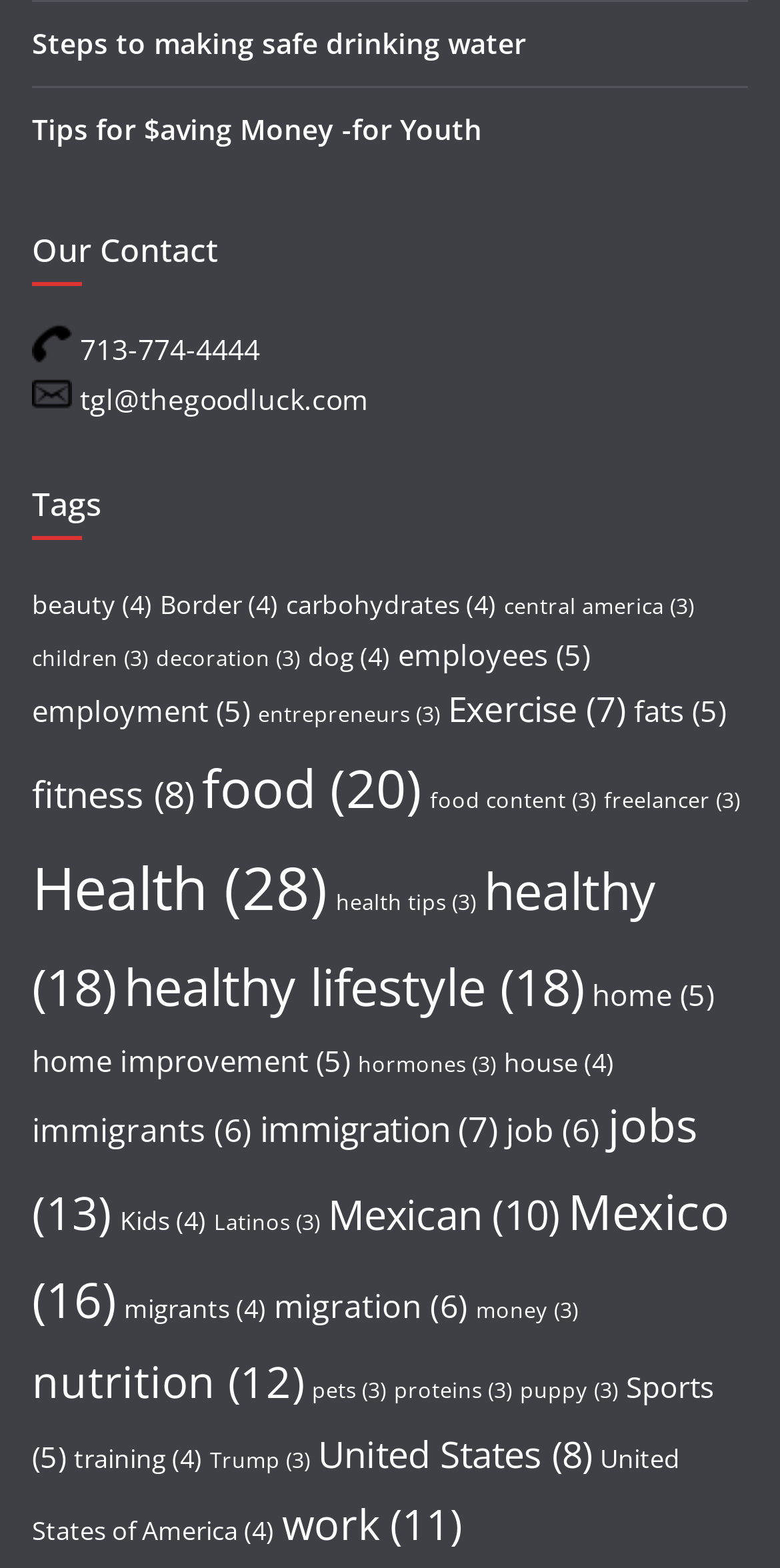Analyze the image and give a detailed response to the question:
How many items are related to 'Health'?

I looked at the tags section on the webpage and found a link labeled 'Health' with a number in parentheses. The number is 28, indicating that there are 28 items related to 'Health'.